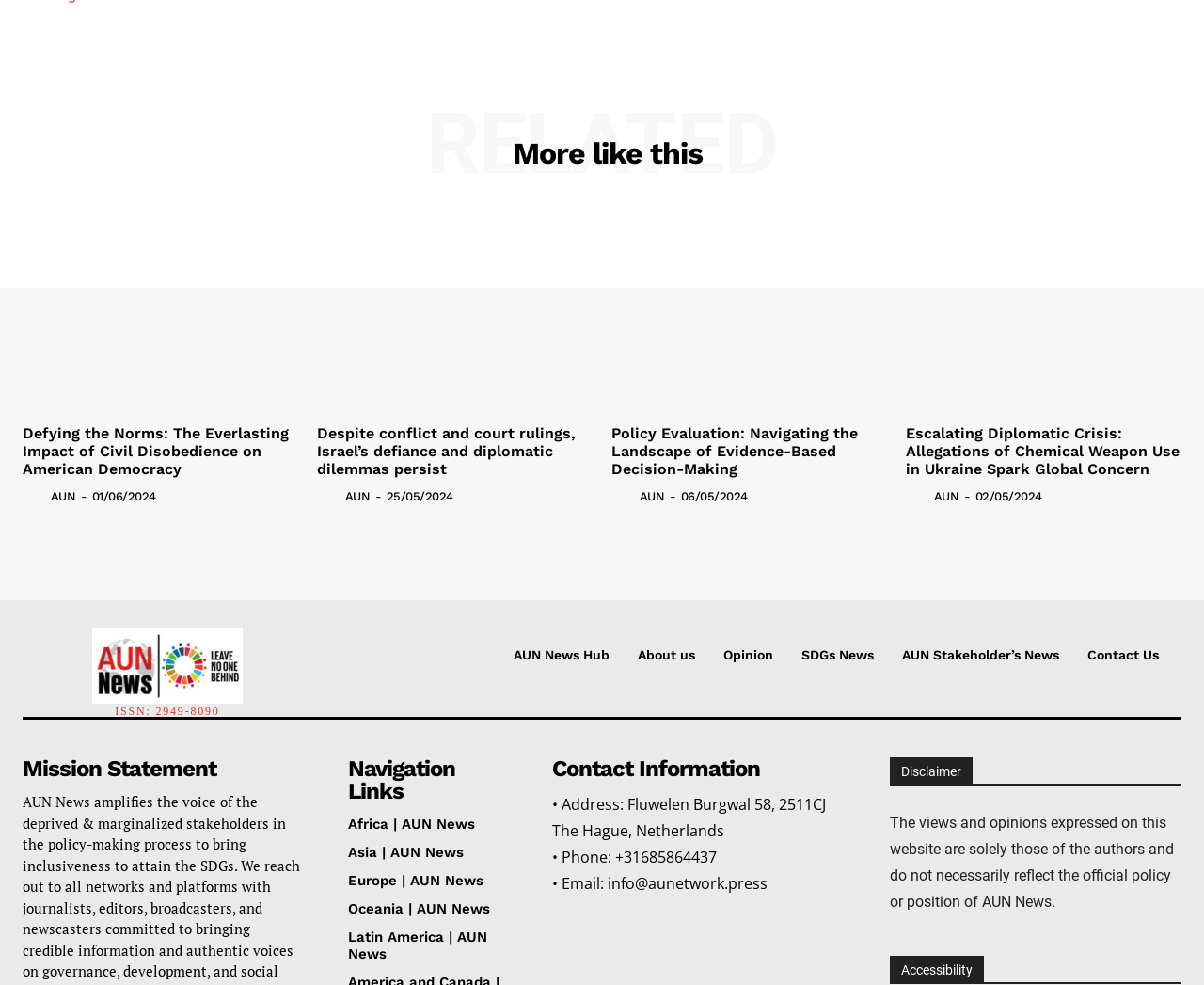Identify the bounding box coordinates of the part that should be clicked to carry out this instruction: "Click on 'Defying the Norms: The Everlasting Impact of Civil Disobedience on American Democracy'".

[0.019, 0.219, 0.248, 0.415]